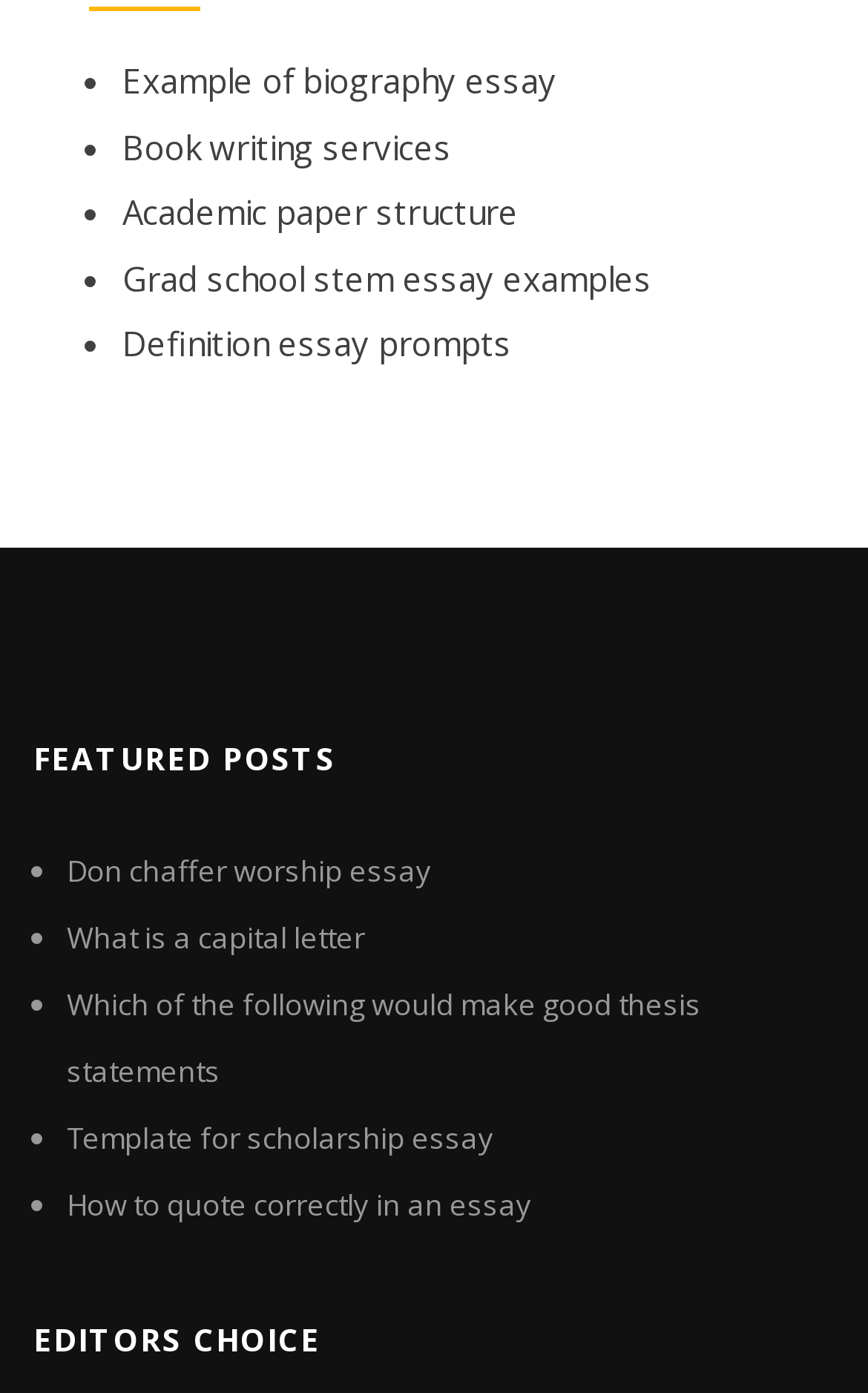Please mark the clickable region by giving the bounding box coordinates needed to complete this instruction: "View example of biography essay".

[0.141, 0.042, 0.641, 0.074]